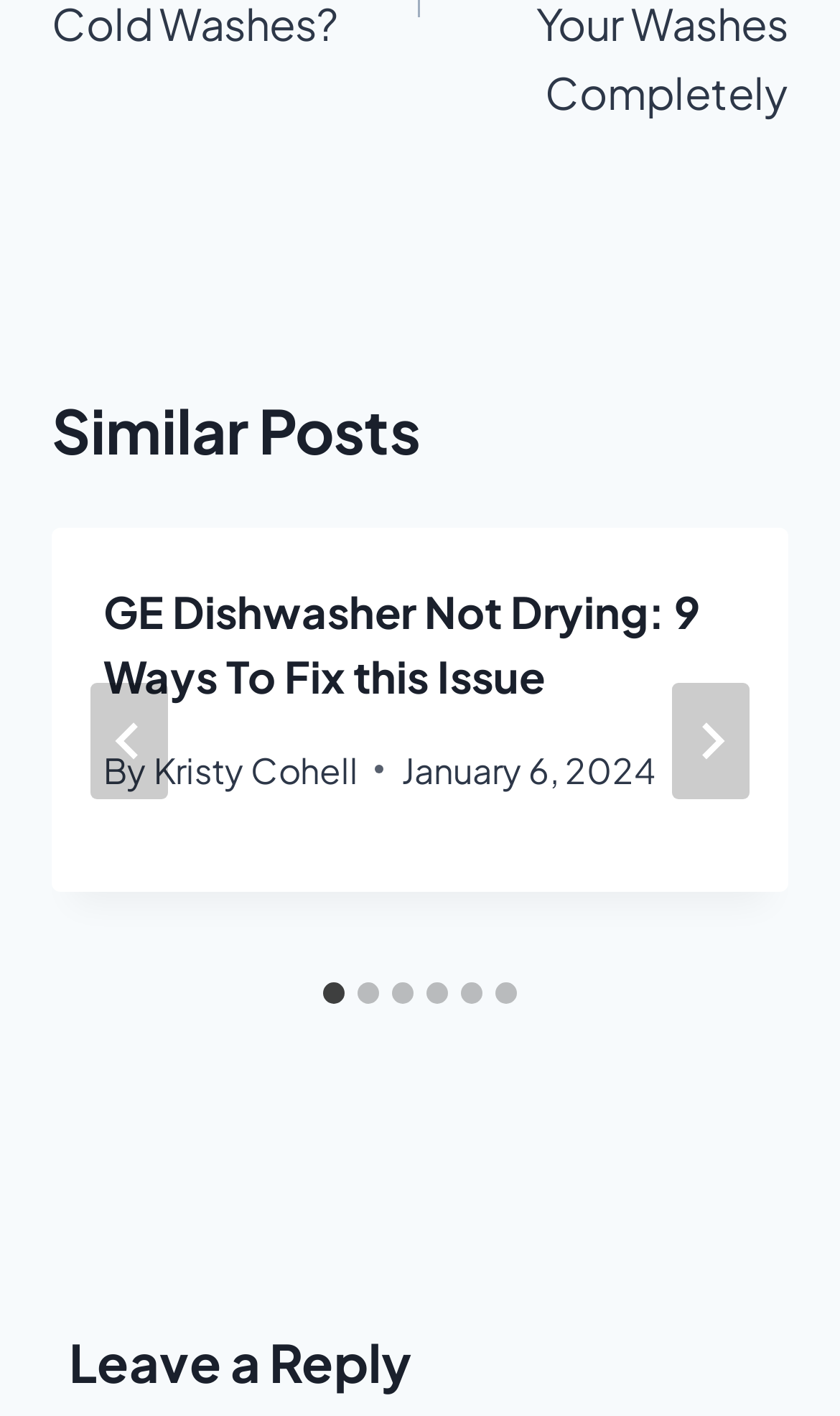When was the article published?
Please look at the screenshot and answer using one word or phrase.

January 6, 2024